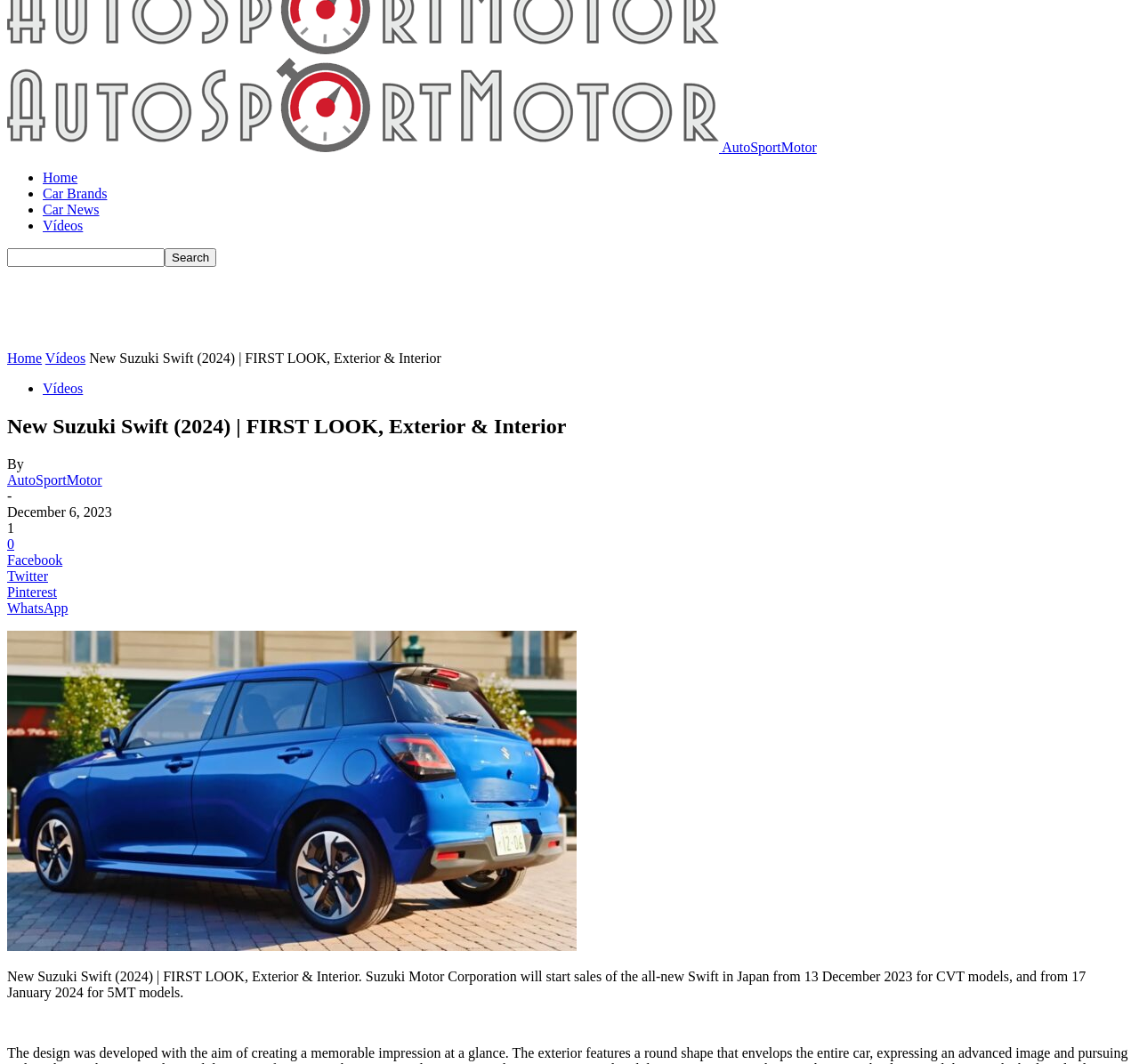Provide the bounding box coordinates of the UI element this sentence describes: "aria-label="Advertisement" name="aswift_1" title="Advertisement"".

[0.006, 0.251, 0.575, 0.326]